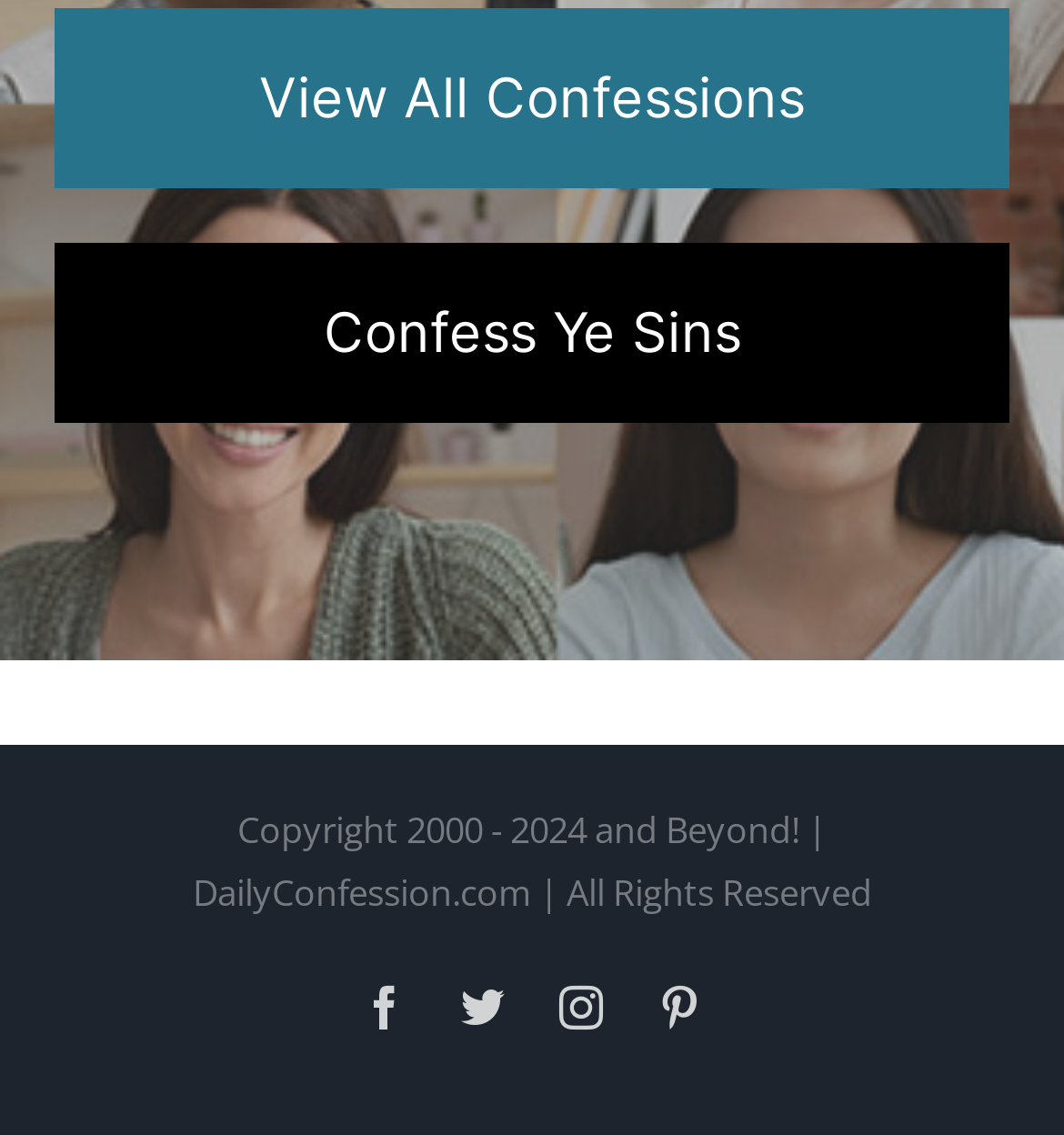Please examine the image and provide a detailed answer to the question: What is the copyright period of the website?

The copyright information at the bottom of the page specifies the period from 2000 to 2024 and beyond, indicating that the website has been in operation for at least two decades and will continue to operate in the future.